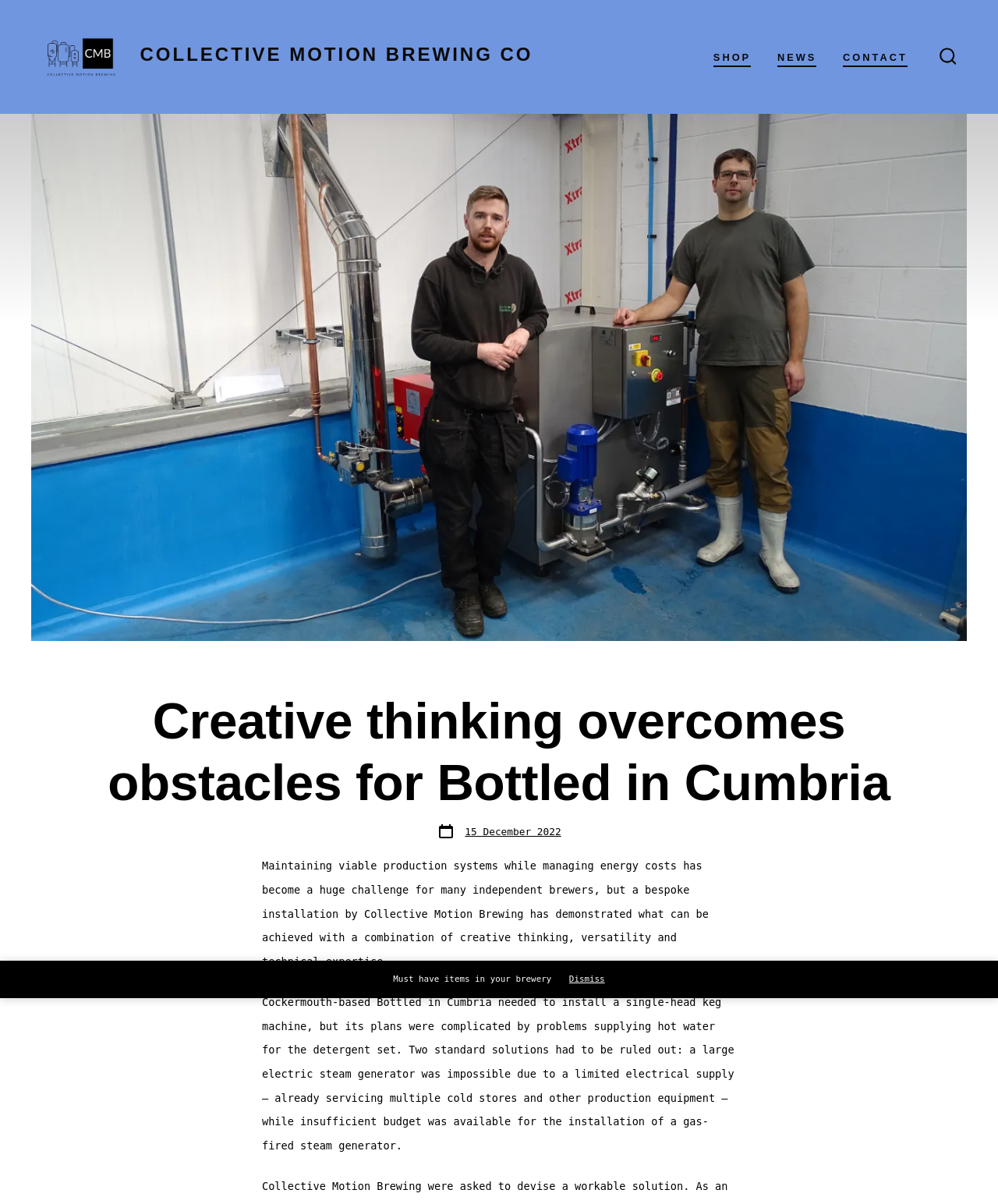What is the problem with the electrical supply at Bottled in Cumbria?
From the details in the image, provide a complete and detailed answer to the question.

I found the answer by reading the static text on the webpage. The text mentions that 'a large electric steam generator was impossible due to a limited electrical supply', which suggests that the electrical supply at Bottled in Cumbria is limited.